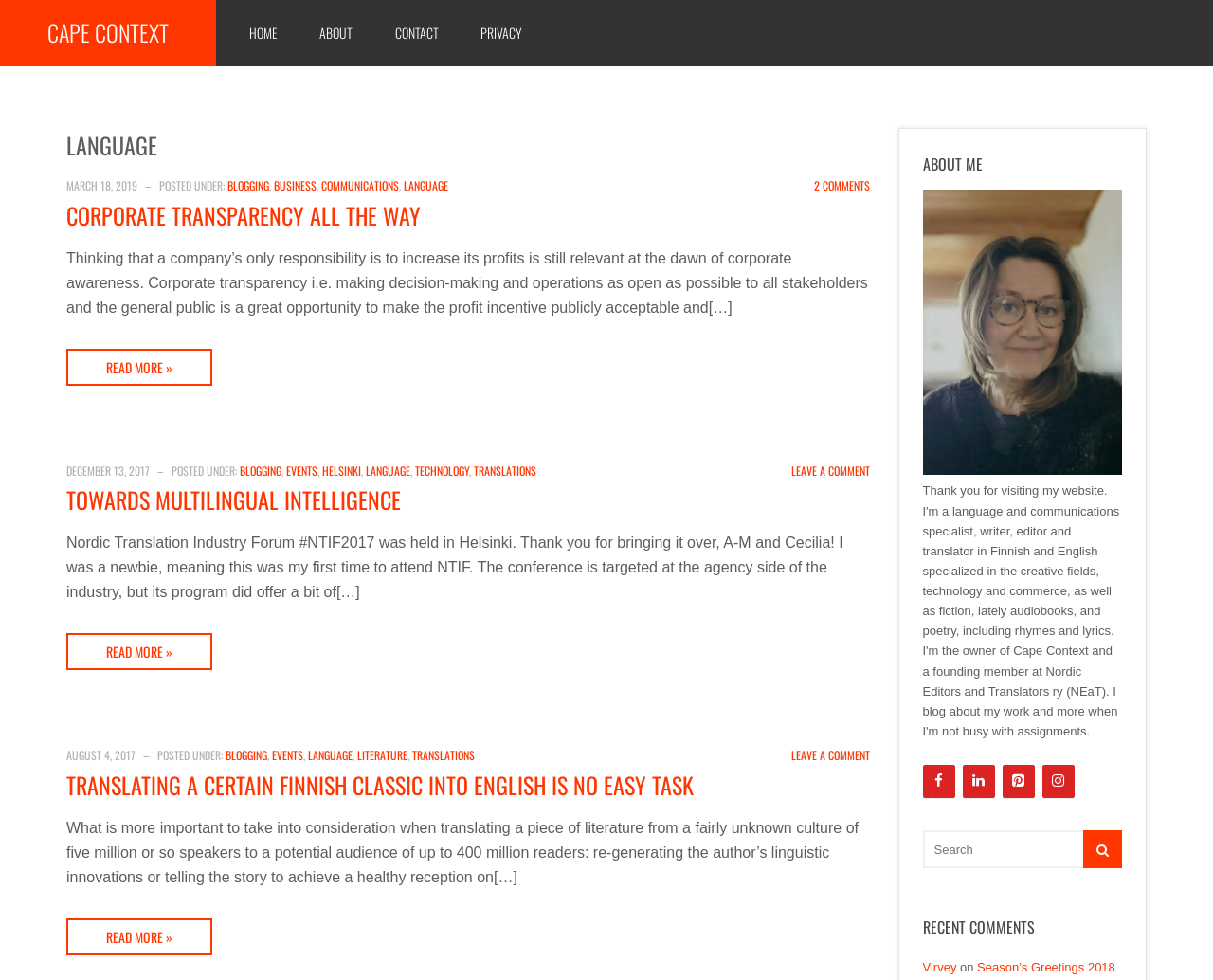Please pinpoint the bounding box coordinates for the region I should click to adhere to this instruction: "Click on the 'HOME' link".

[0.19, 0.0, 0.245, 0.068]